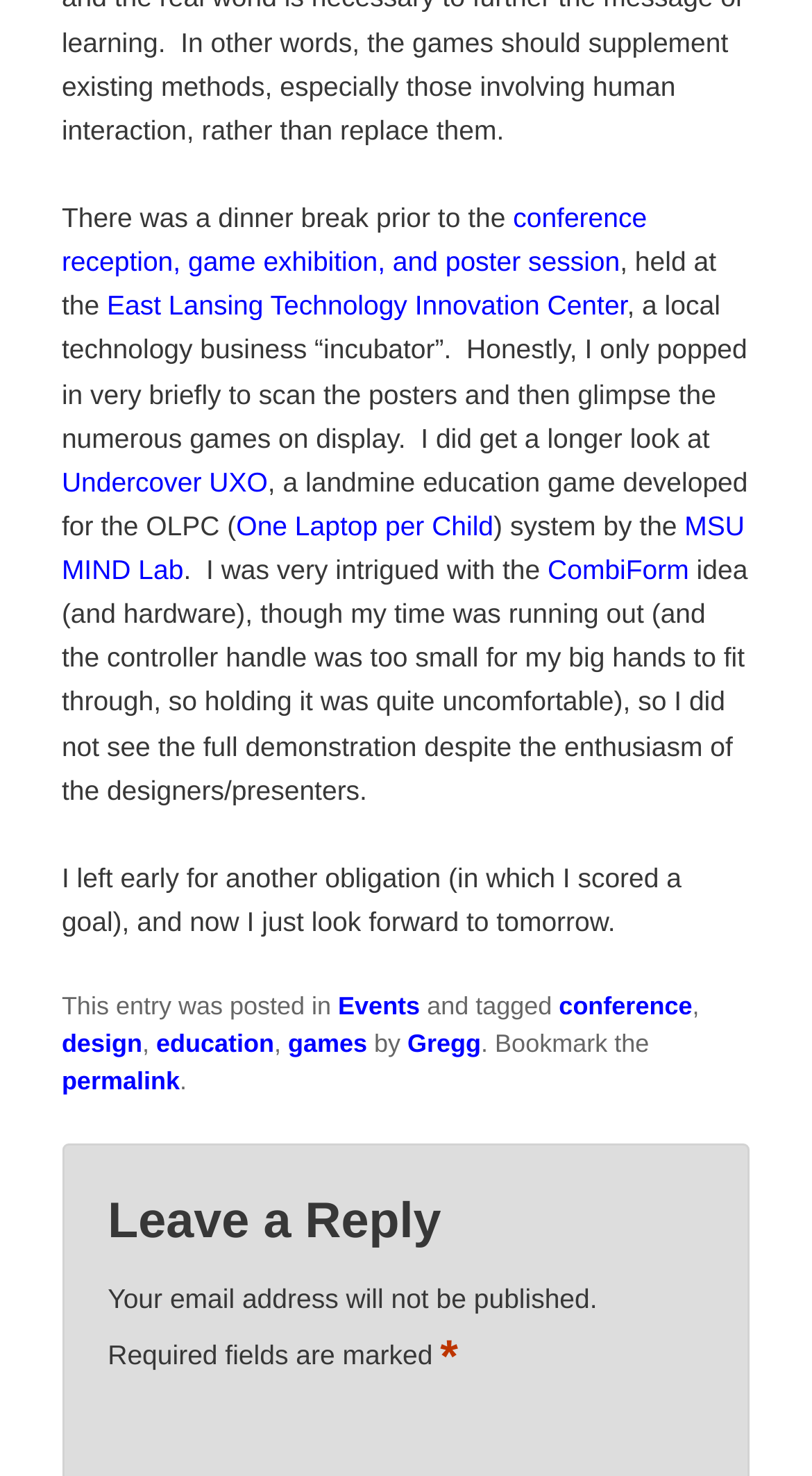What is the name of the author of this blog post?
Could you answer the question in a detailed manner, providing as much information as possible?

The footer section of the webpage mentions that this entry was posted by Gregg, and provides a link to the author's name.